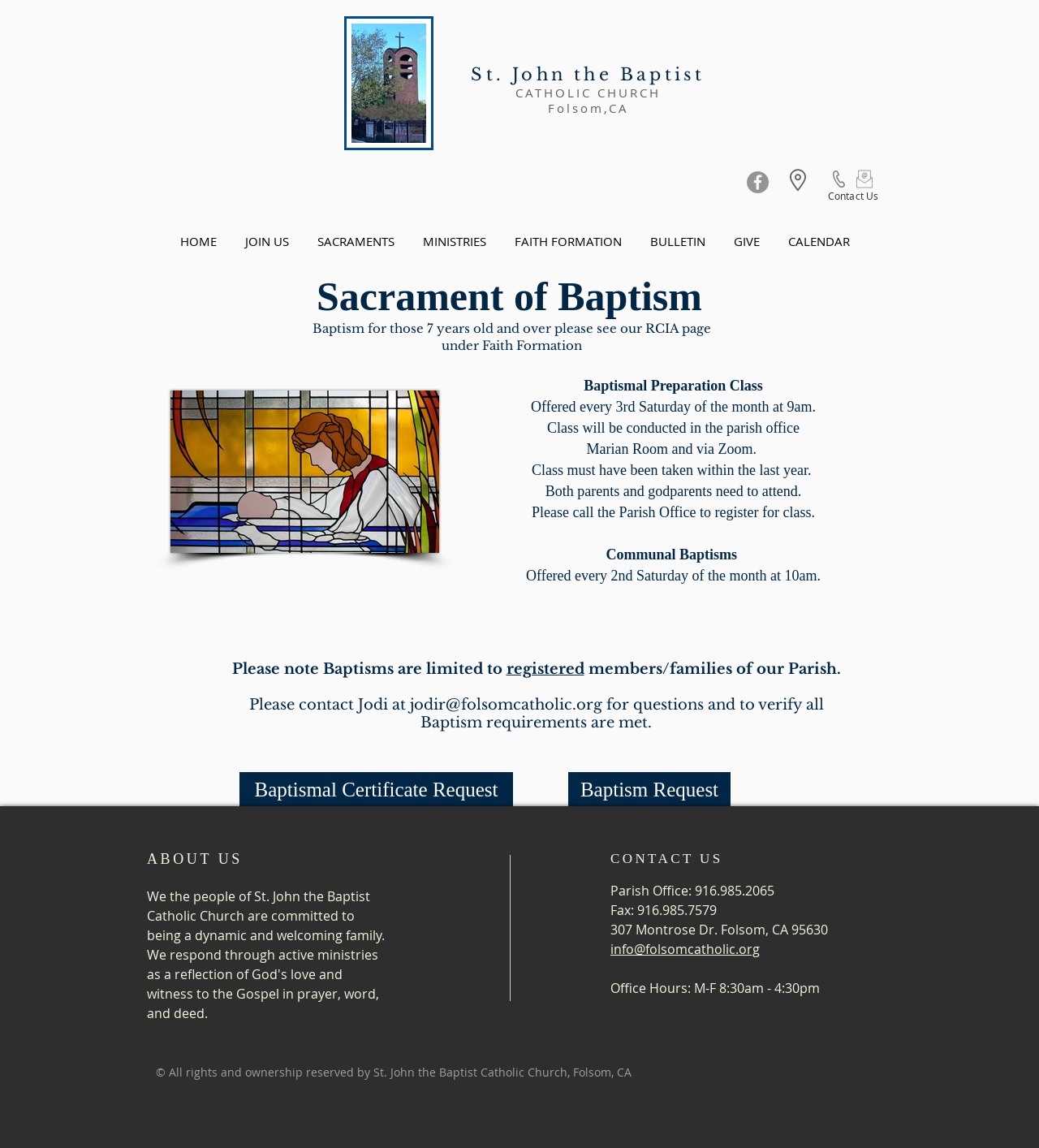Find the bounding box coordinates of the area that needs to be clicked in order to achieve the following instruction: "Click the Baptism Request link". The coordinates should be specified as four float numbers between 0 and 1, i.e., [left, top, right, bottom].

[0.547, 0.673, 0.703, 0.702]